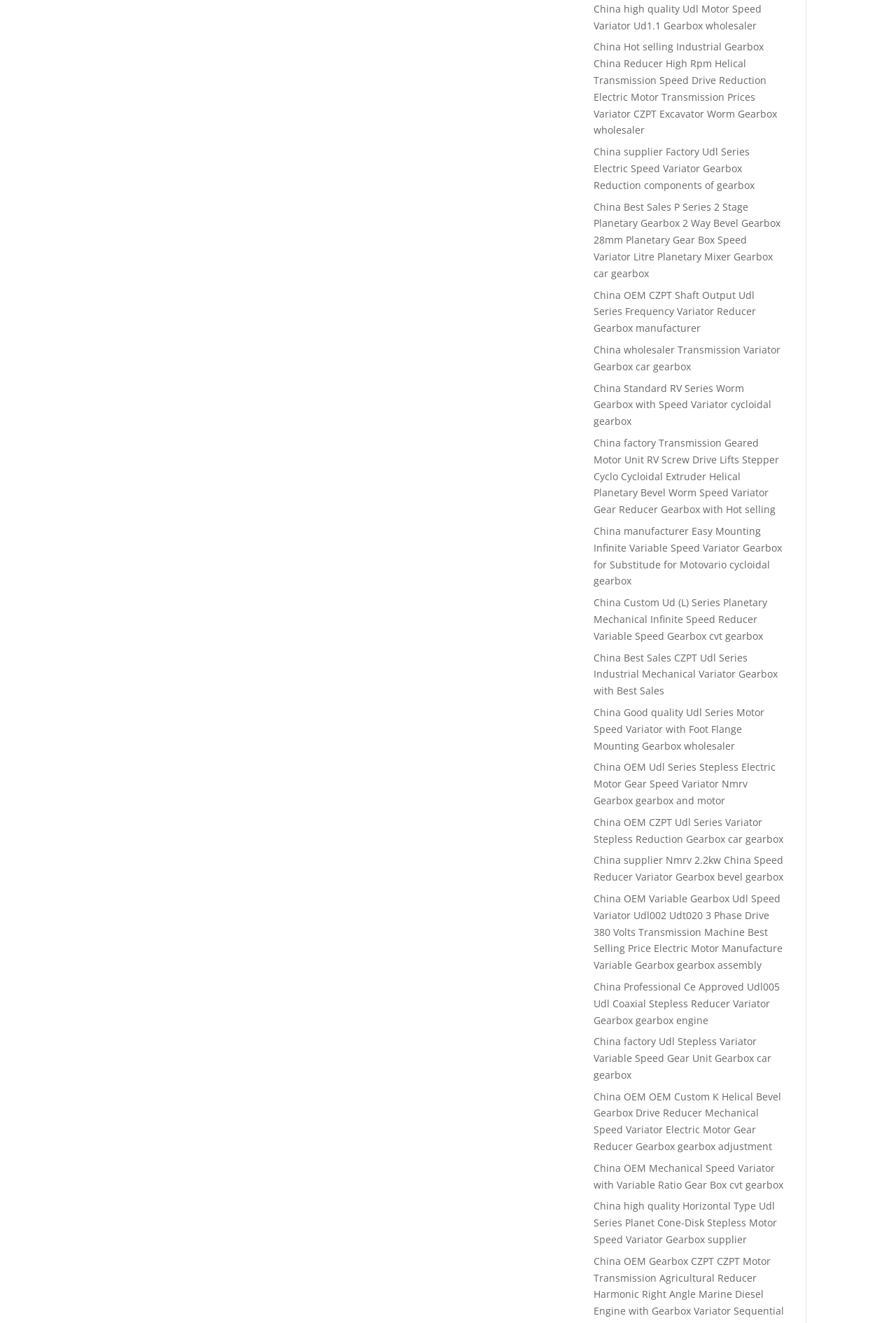Identify the bounding box coordinates for the element you need to click to achieve the following task: "Click on China high quality Udl Motor Speed Variator Ud1.1 Gearbox wholesaler". The coordinates must be four float values ranging from 0 to 1, formatted as [left, top, right, bottom].

[0.663, 0.002, 0.85, 0.024]